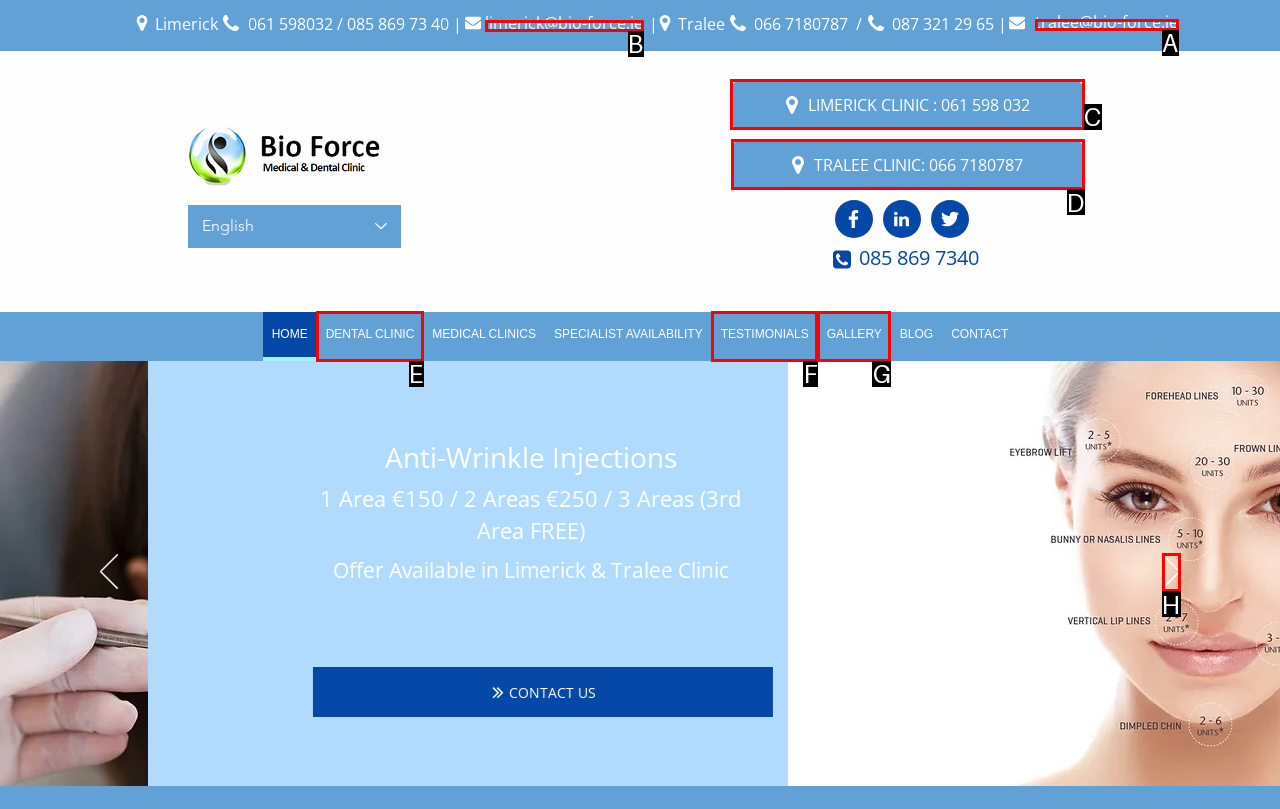Which UI element should be clicked to perform the following task: Visit the Limerick clinic page? Answer with the corresponding letter from the choices.

C